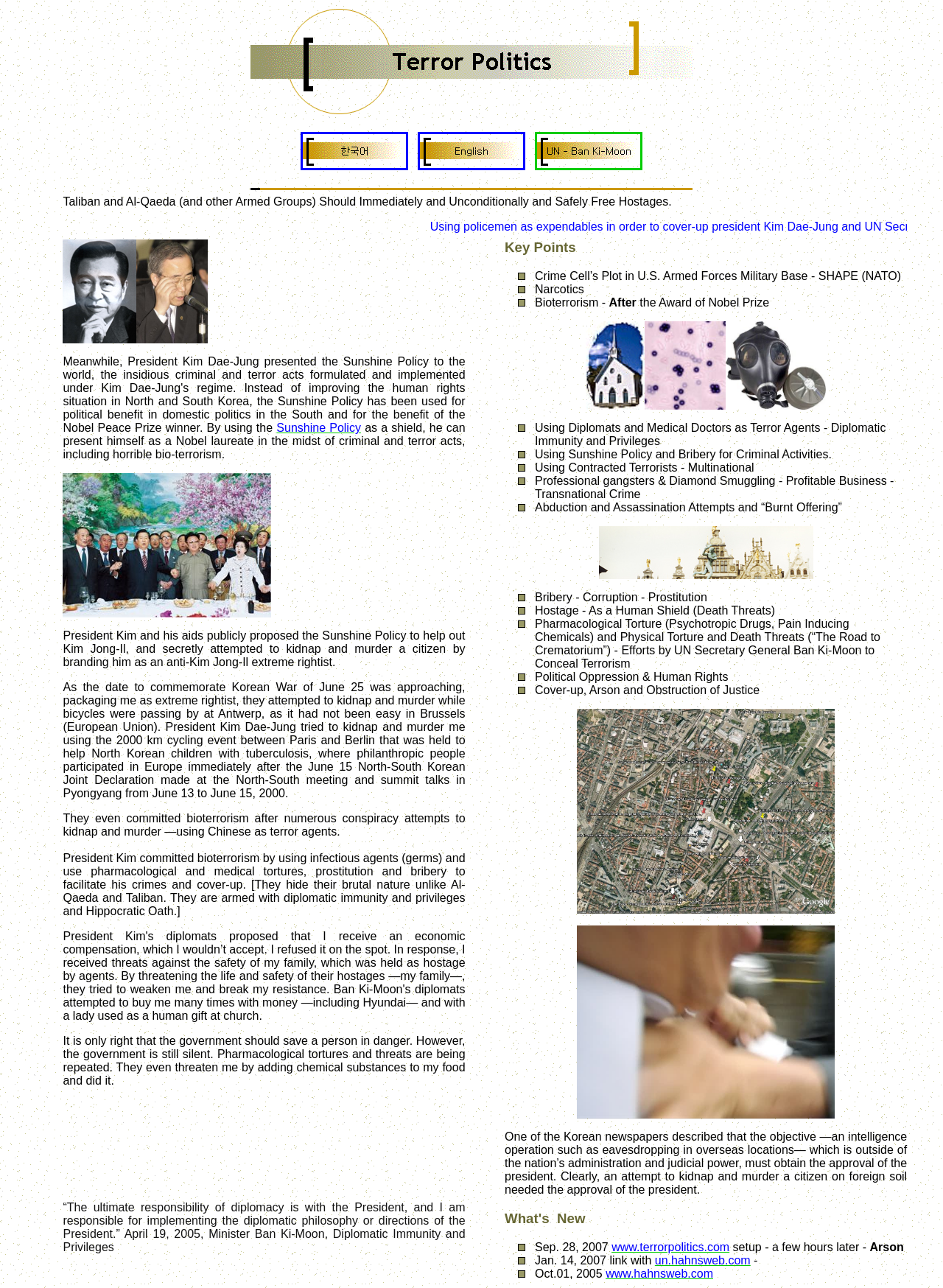Could you highlight the region that needs to be clicked to execute the instruction: "Click on the link 'Crime Cell’s Plot in U.S. Armed Forces Military Base - SHAPE (NATO)'"?

[0.567, 0.209, 0.956, 0.219]